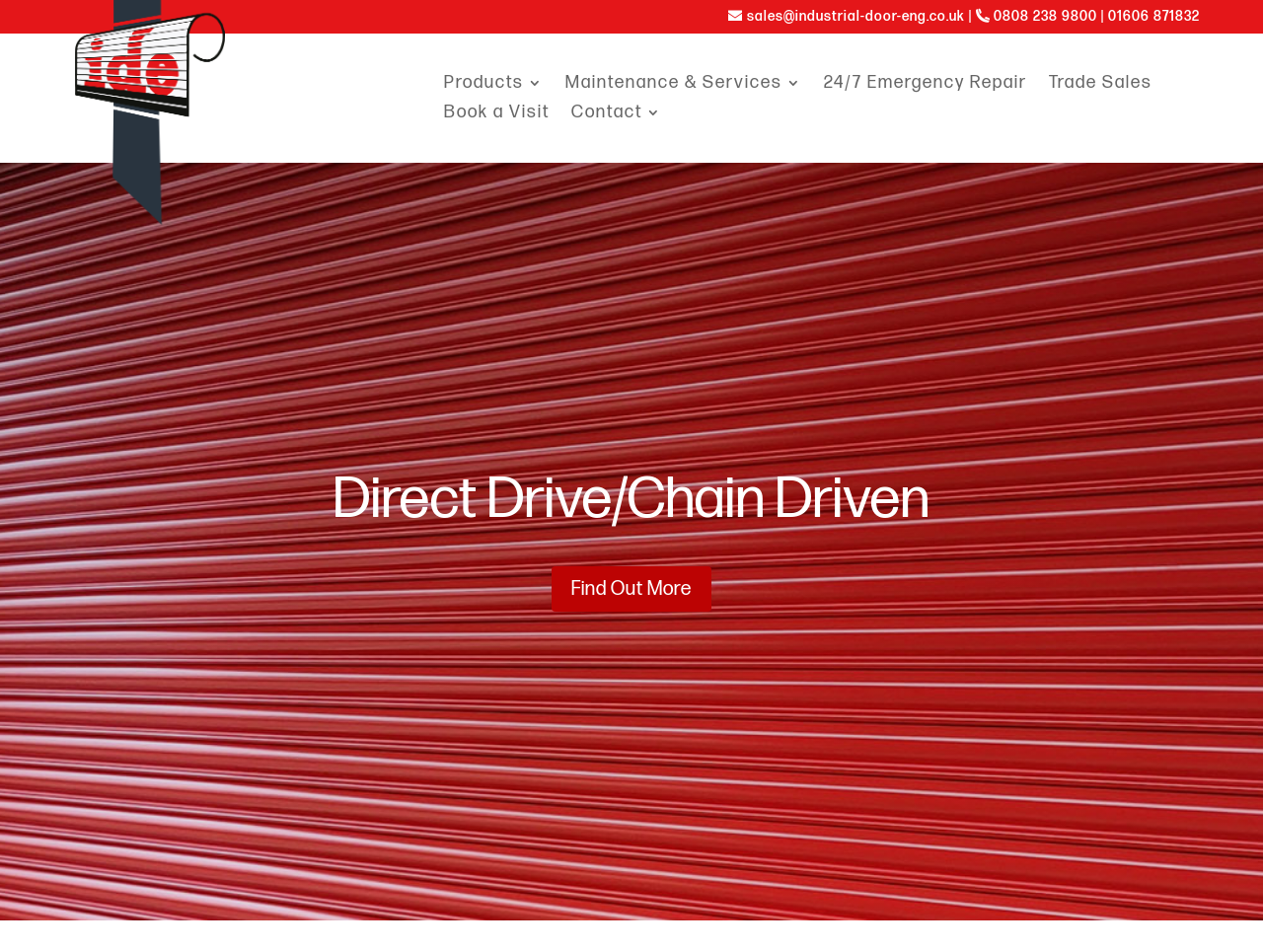Identify the bounding box coordinates of the region that needs to be clicked to carry out this instruction: "Book a visit". Provide these coordinates as four float numbers ranging from 0 to 1, i.e., [left, top, right, bottom].

[0.352, 0.111, 0.435, 0.134]